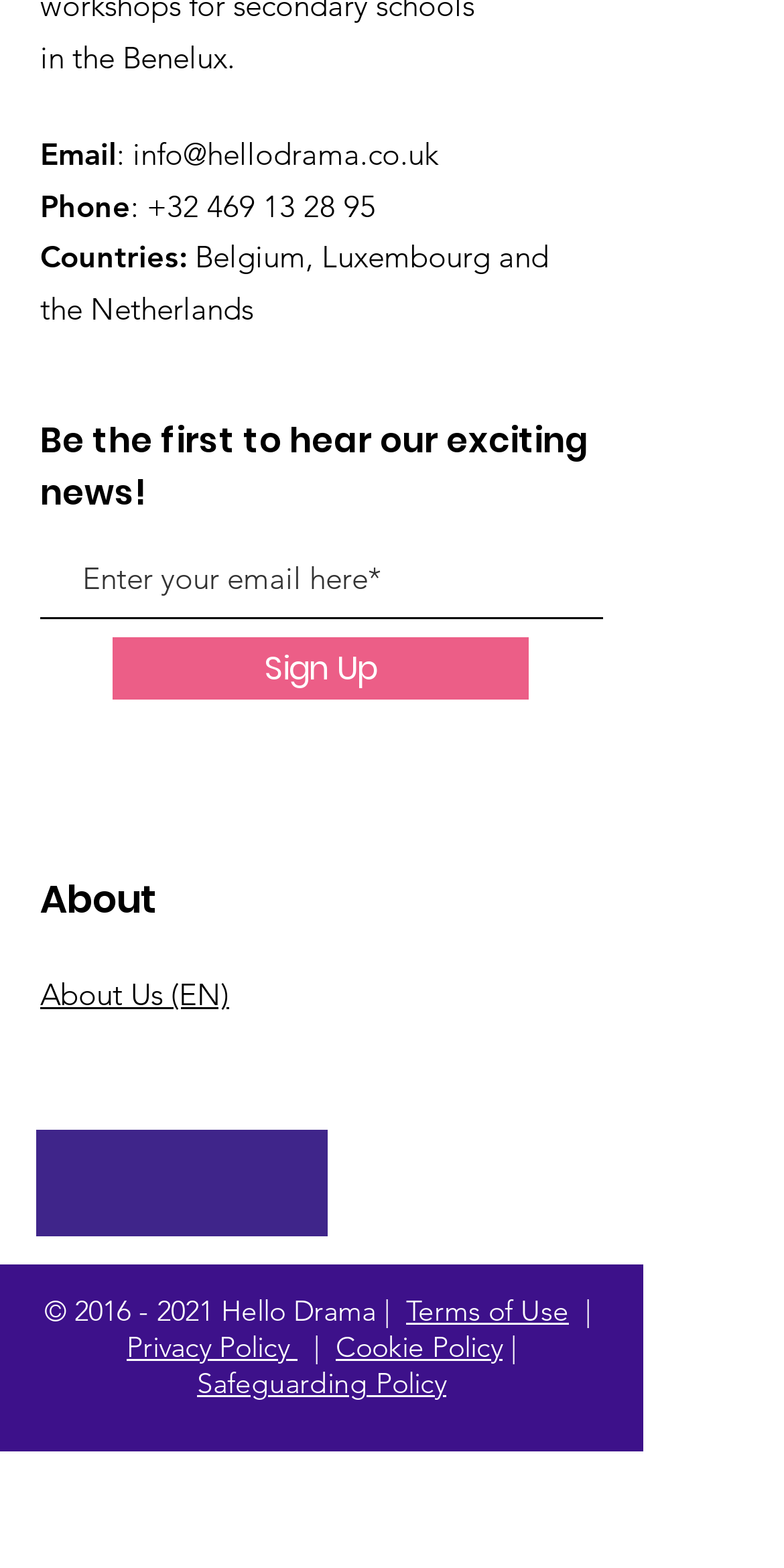What year was the website created?
Answer with a single word or phrase, using the screenshot for reference.

2016